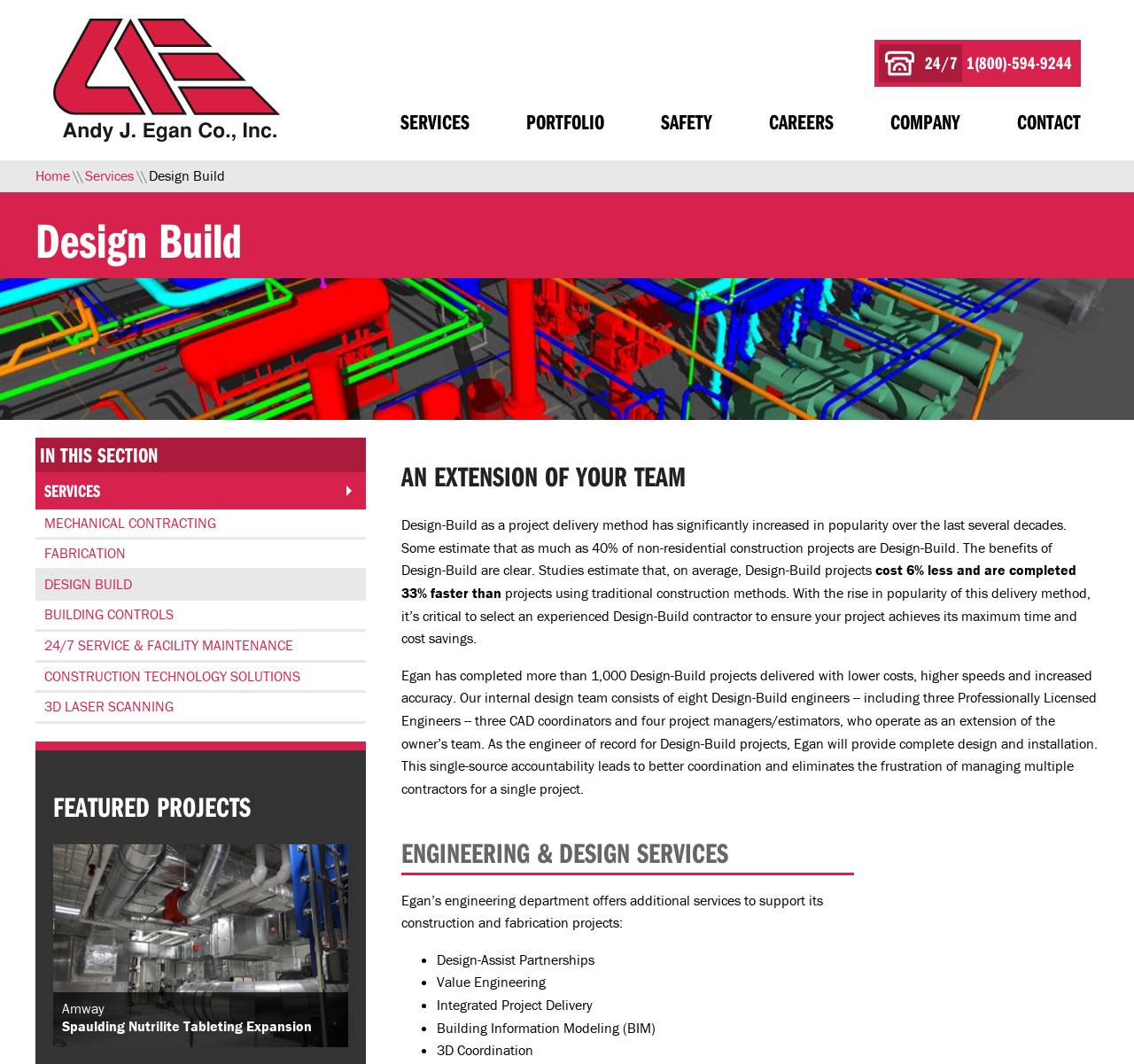Locate the bounding box coordinates of the element that should be clicked to execute the following instruction: "View blog".

None